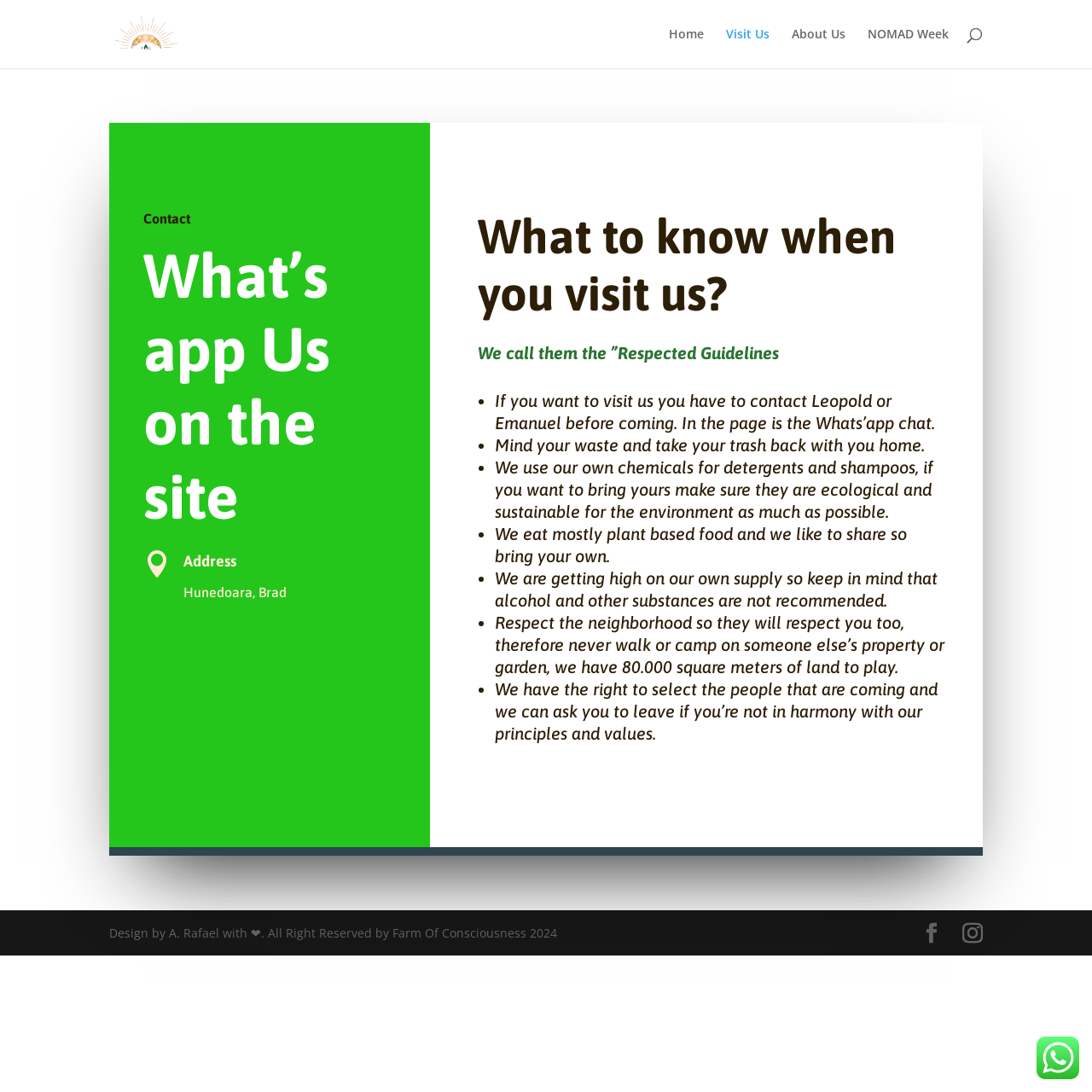Based on the image, provide a detailed response to the question:
What is the area of the farm's land?

The guideline 'Respect the neighborhood so they will respect you too, therefore never walk or camp on someone else’s property or garden, we have 80.000 square meters of land to play.' mentions the area of the farm's land.